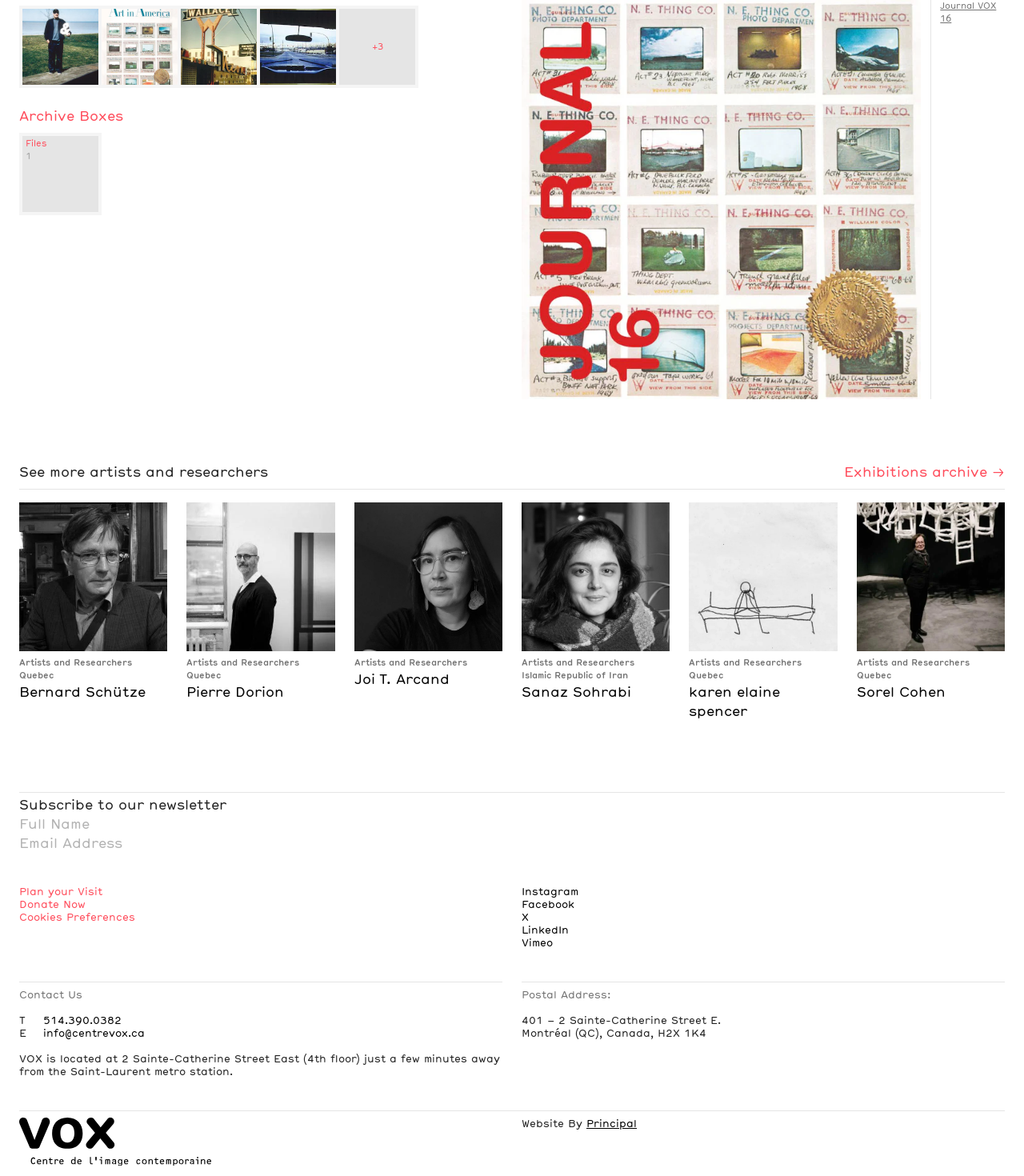Please identify the bounding box coordinates of the region to click in order to complete the given instruction: "Click on the 'Instagram' link". The coordinates should be four float numbers between 0 and 1, i.e., [left, top, right, bottom].

[0.509, 0.754, 0.565, 0.762]